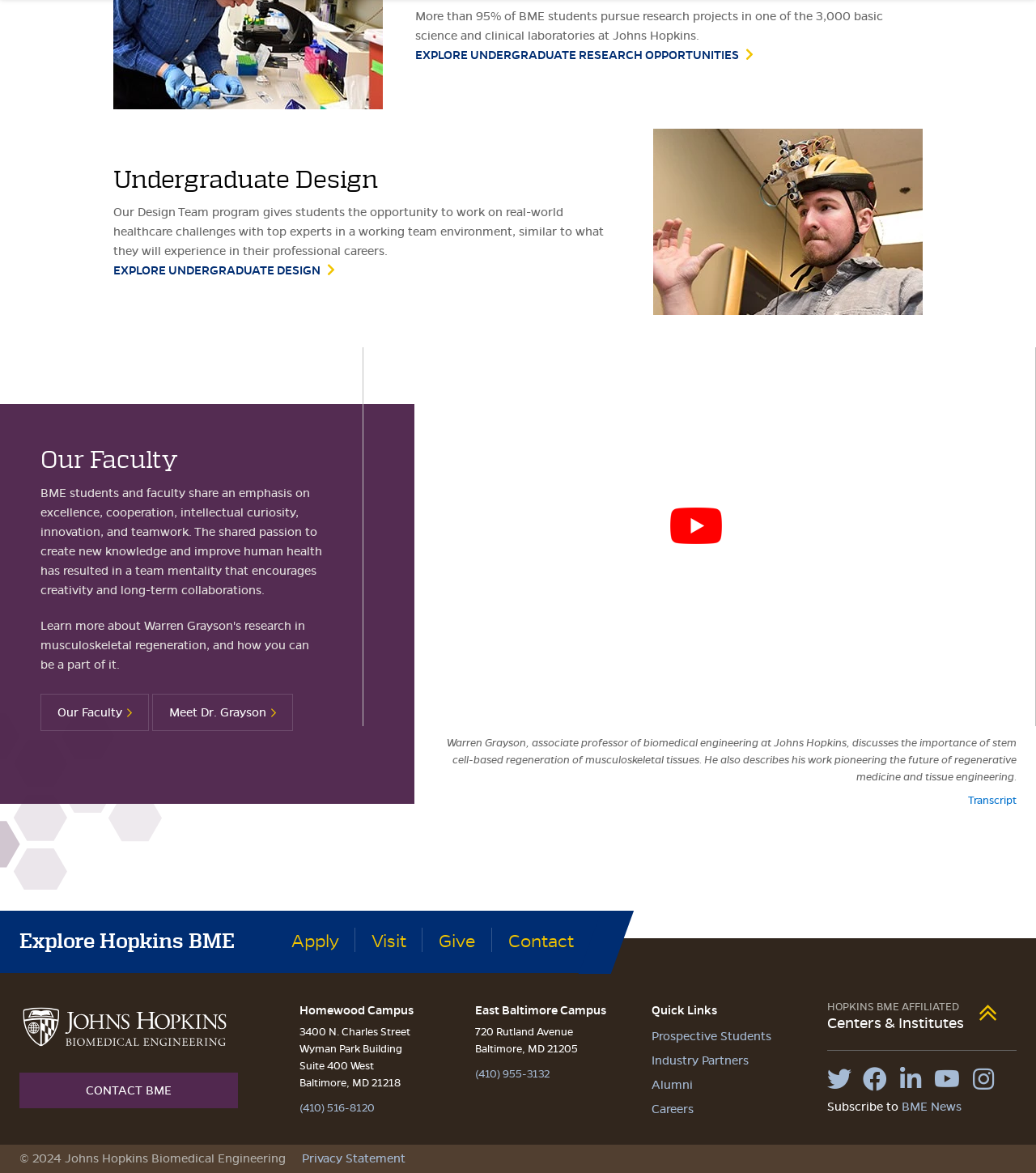Who is the associate professor of biomedical engineering?
Please analyze the image and answer the question with as much detail as possible.

I found the answer by reading the text 'Warren Grayson, associate professor of biomedical engineering at Johns Hopkins...' which mentions his name and position.